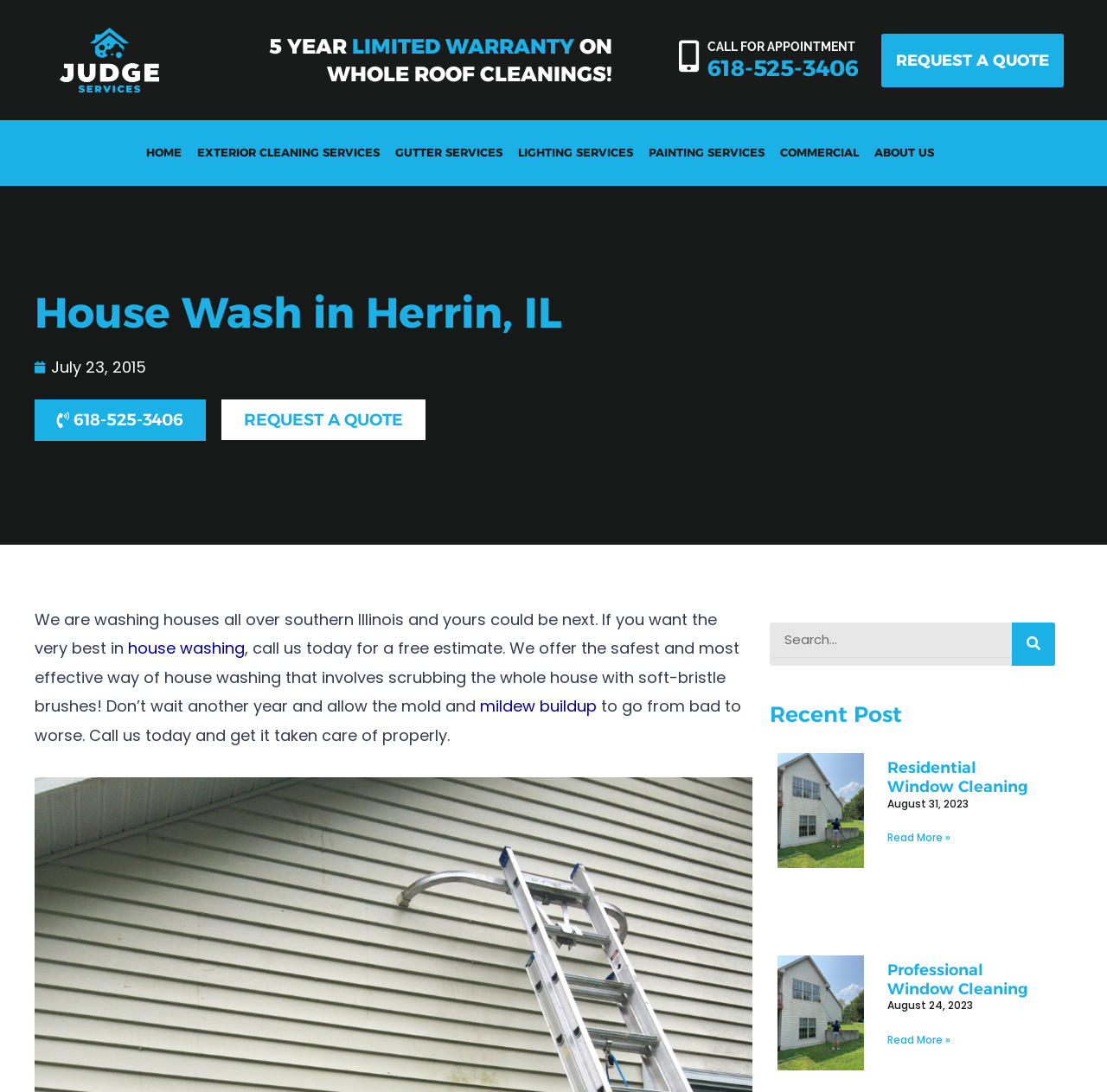What is the name of the company?
Please provide a single word or phrase in response based on the screenshot.

Judge Services